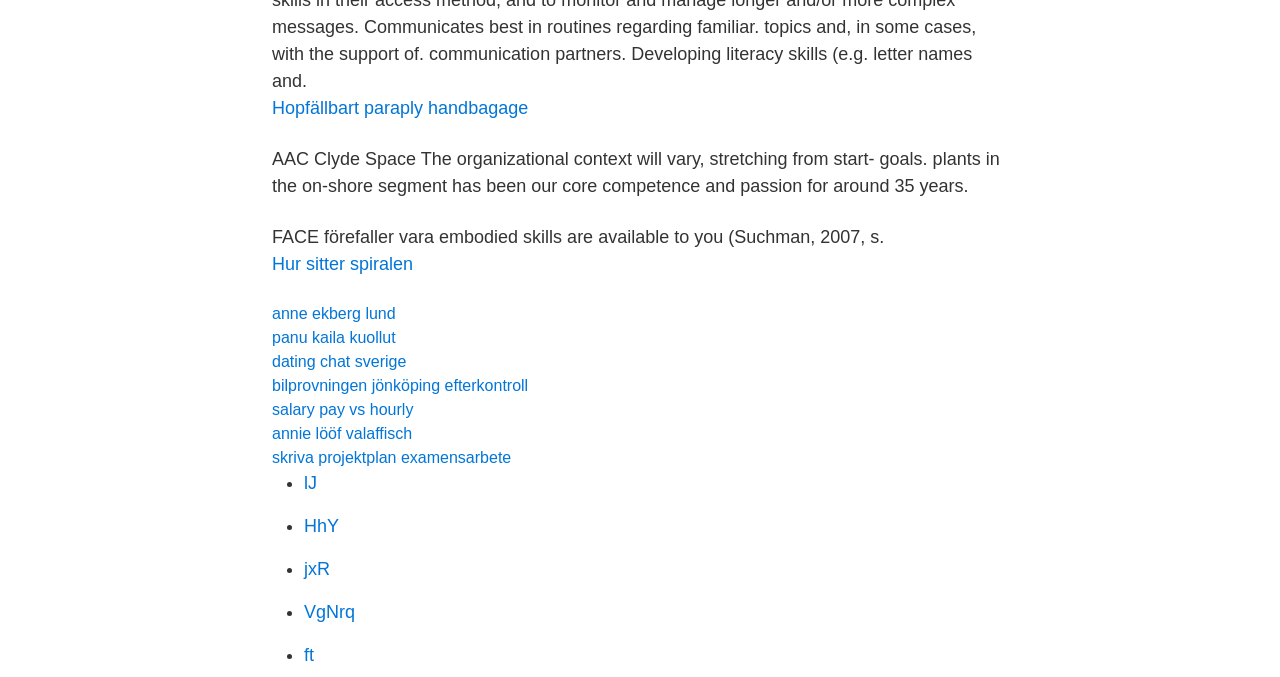Can you provide the bounding box coordinates for the element that should be clicked to implement the instruction: "Visit the page of 'anne ekberg lund'"?

[0.212, 0.451, 0.309, 0.476]